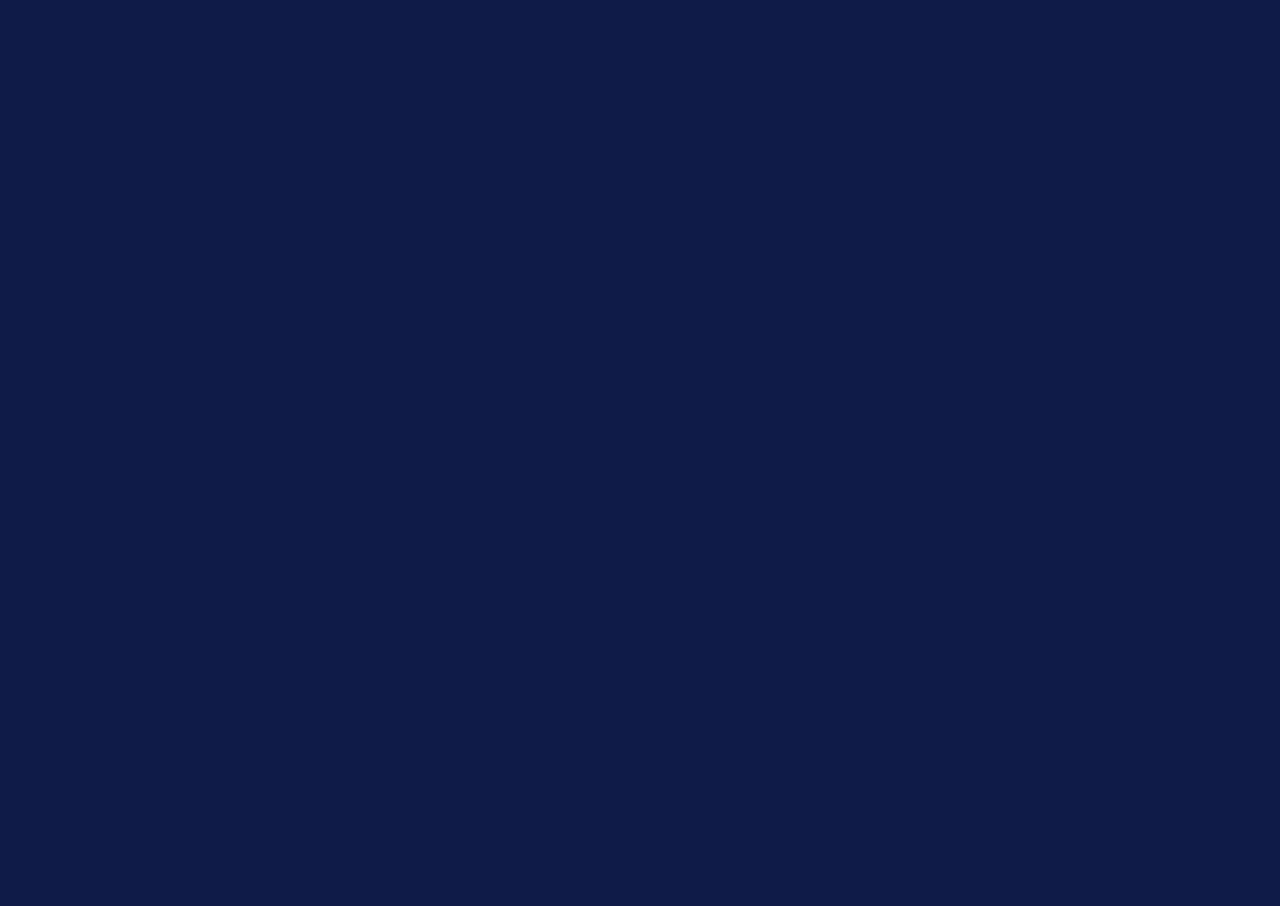What is the main service offered by this website?
Please provide a single word or phrase answer based on the image.

Laundry service